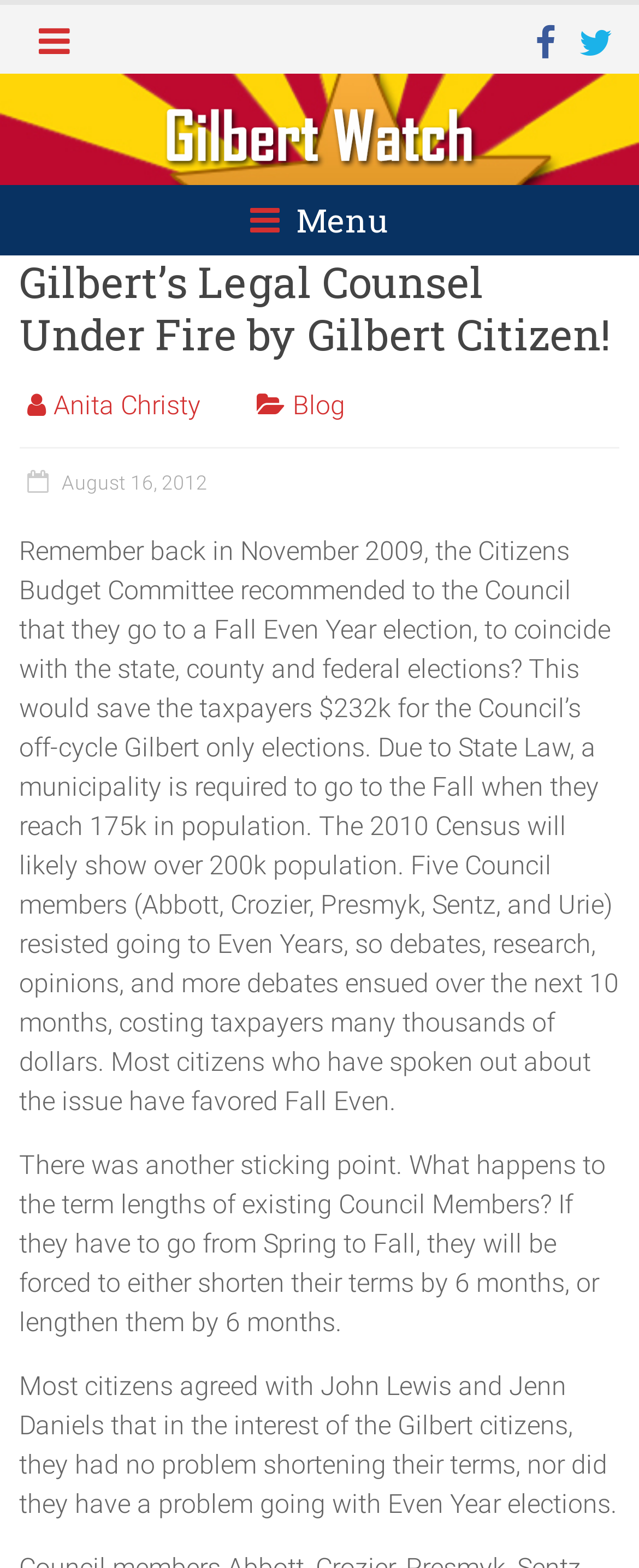Calculate the bounding box coordinates of the UI element given the description: "Gilbert Watch".

[0.027, 0.127, 0.258, 0.204]